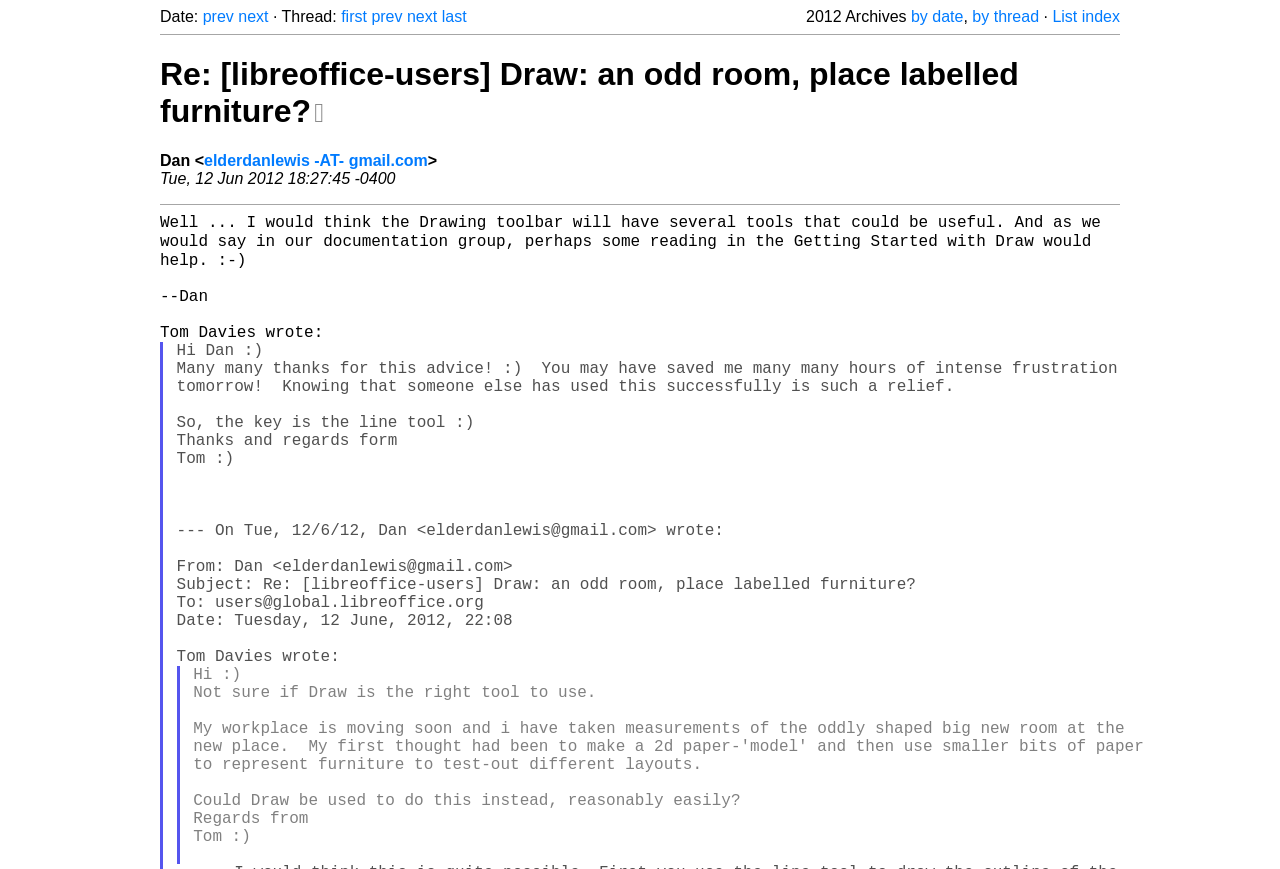What is the date of the email?
Please use the image to provide an in-depth answer to the question.

I found the date of the email by looking at the text 'Tue, 12 Jun 2012 18:27:45 -0400' which is located below the sender's email address.